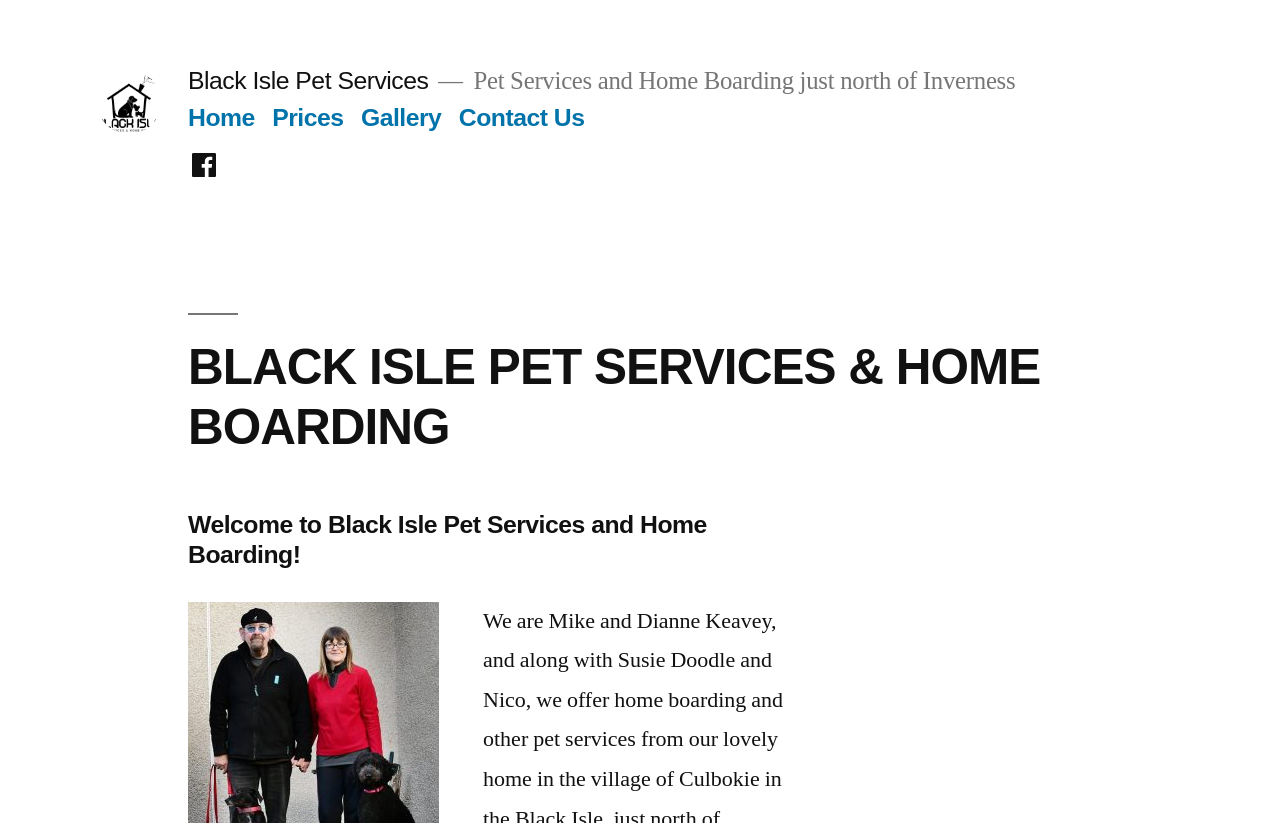Produce an extensive caption that describes everything on the webpage.

The webpage is about Black Isle Pet Services, a pet service and home boarding provider located just north of Inverness. At the top-left corner, there is a logo image with the text "Black Isle Pet Services" next to it, which is also a clickable link. Below the logo, there is a heading that reads "Pet Services and Home Boarding just north of Inverness".

On the top navigation bar, there are five links: "Home", "Prices", "Gallery", and "Contact Us", aligned horizontally from left to right. Below the top navigation bar, there is a social links menu with a single link to Facebook.

The main content area has a large heading that reads "BLACK ISLE PET SERVICES & HOME BOARDING" in all capital letters, followed by a subheading that welcomes visitors to Black Isle Pet Services and Home Boarding.